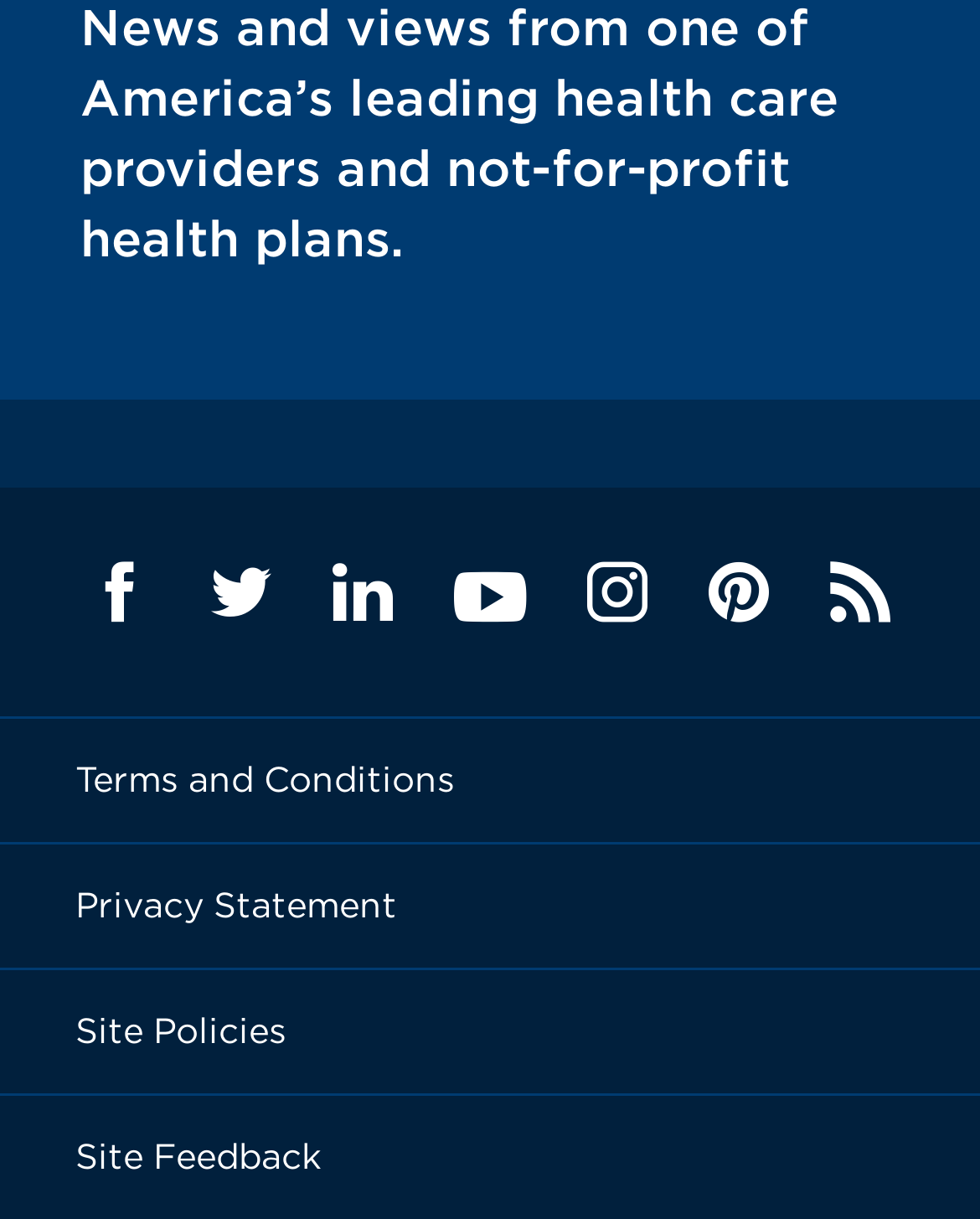Please indicate the bounding box coordinates for the clickable area to complete the following task: "go to Site Policies". The coordinates should be specified as four float numbers between 0 and 1, i.e., [left, top, right, bottom].

[0.077, 0.828, 0.292, 0.861]